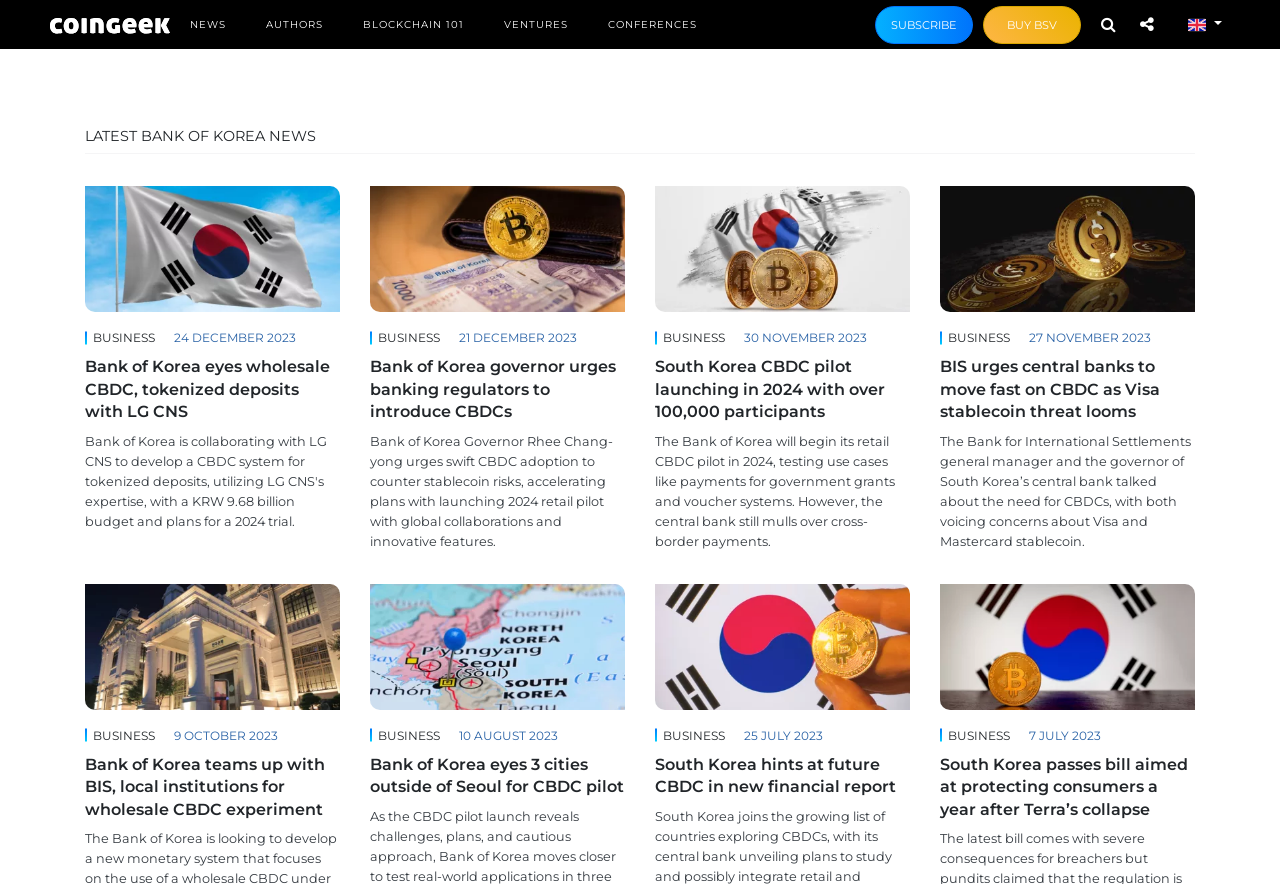Pinpoint the bounding box coordinates of the element you need to click to execute the following instruction: "Click on the 'BUY BSV' button". The bounding box should be represented by four float numbers between 0 and 1, in the format [left, top, right, bottom].

[0.768, 0.006, 0.844, 0.049]